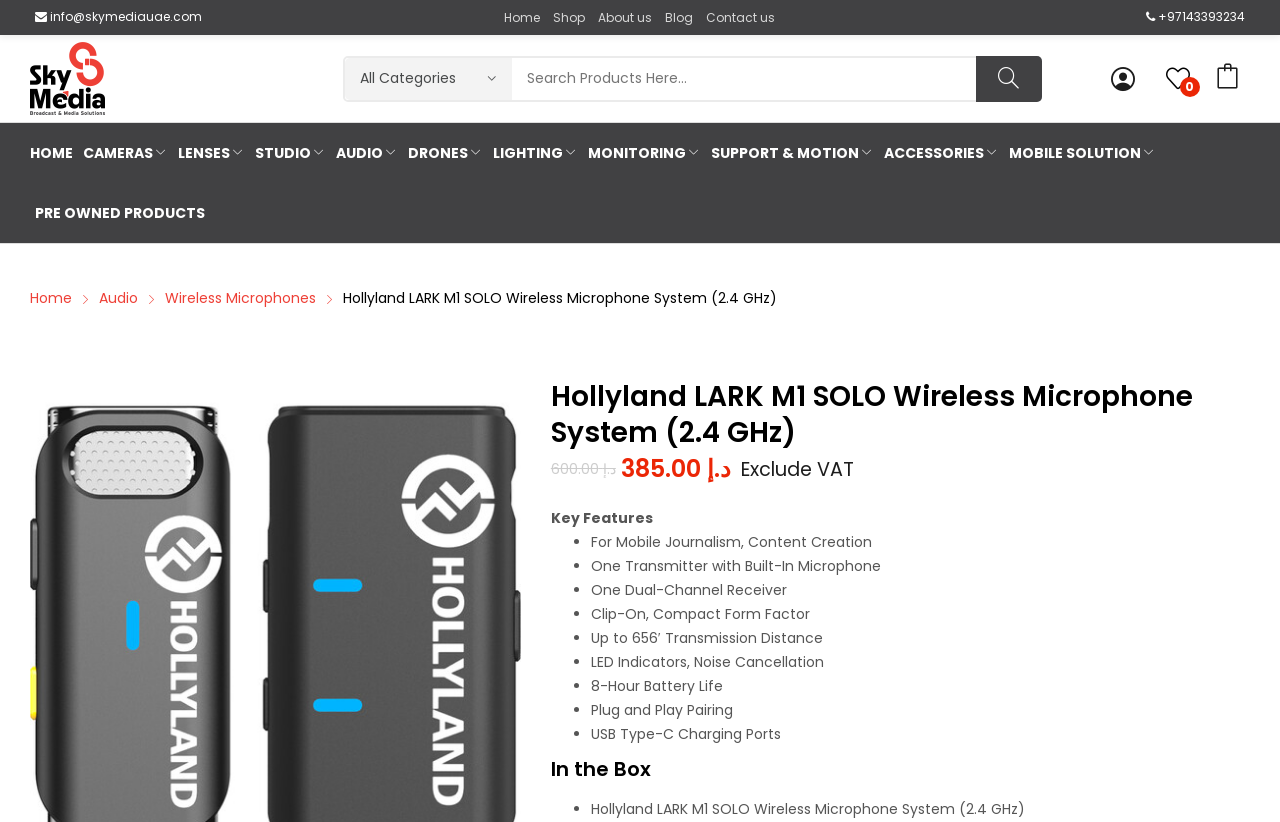What categories of products are available?
Using the image provided, answer with just one word or phrase.

CAMERAS, LENSES, STUDIO, AUDIO, DRONES, LIGHTING